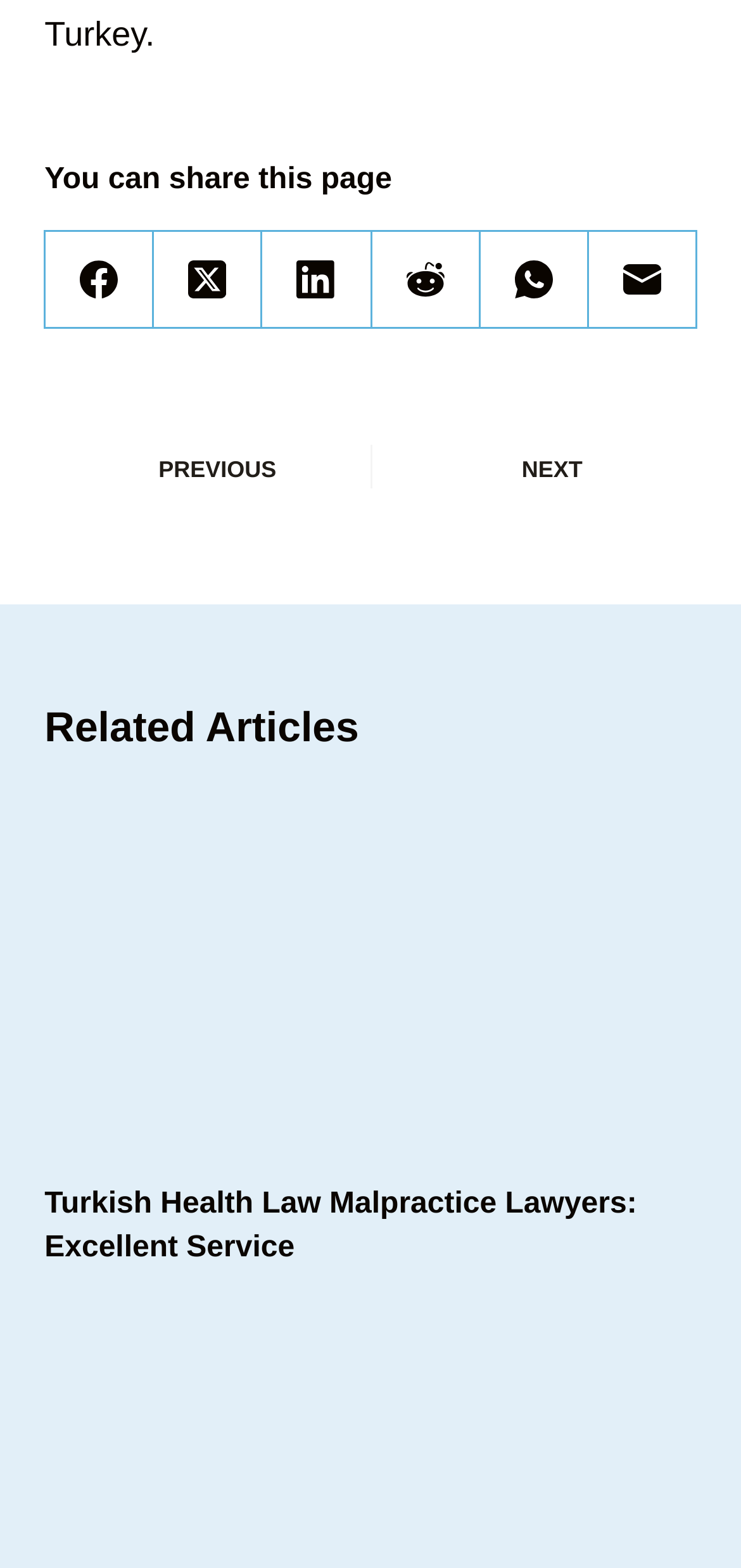Please find the bounding box coordinates of the section that needs to be clicked to achieve this instruction: "Get LIFE INSURANCE ADVICE".

None